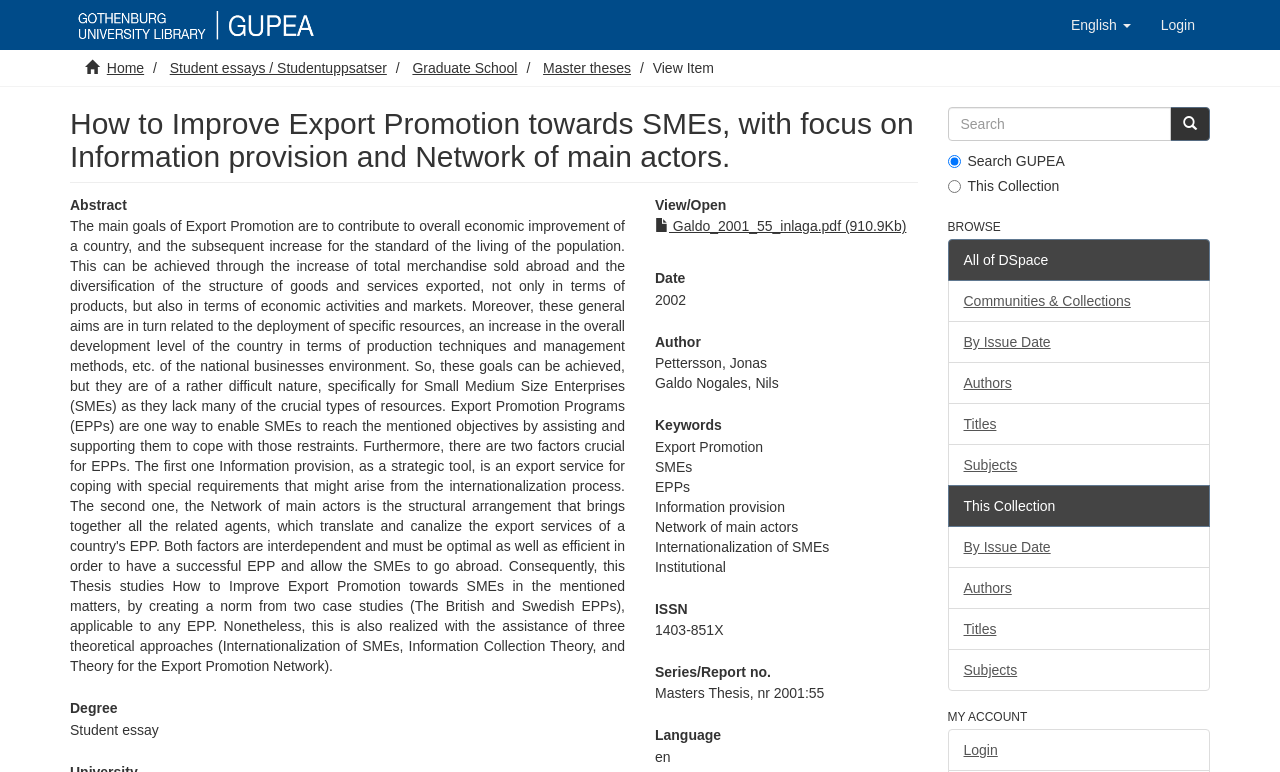Please mark the bounding box coordinates of the area that should be clicked to carry out the instruction: "View the student essay".

[0.512, 0.283, 0.708, 0.304]